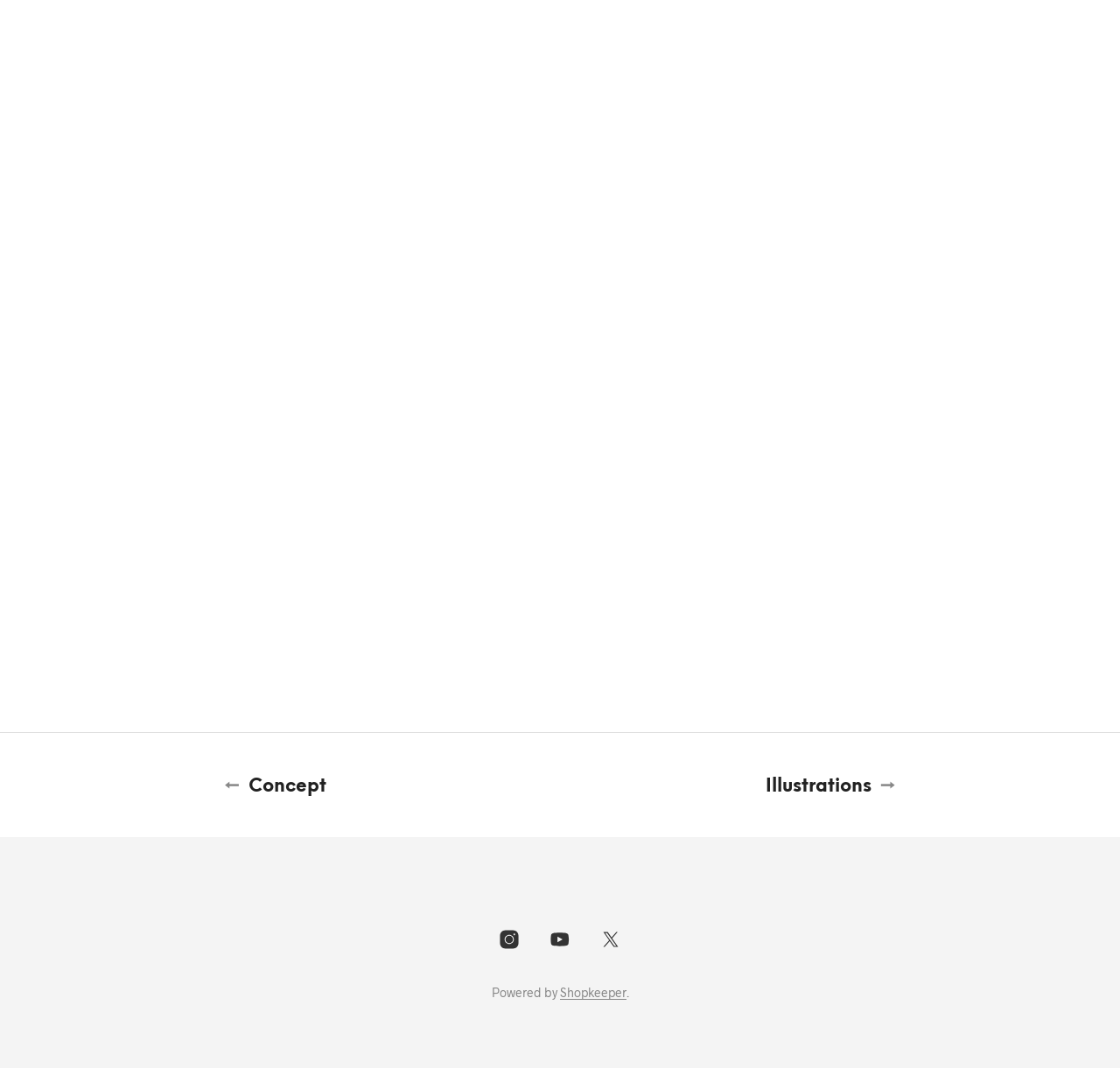Use a single word or phrase to answer the question:
What is the position of the 'Illustrations →' link relative to the '← Concept' link?

To the right